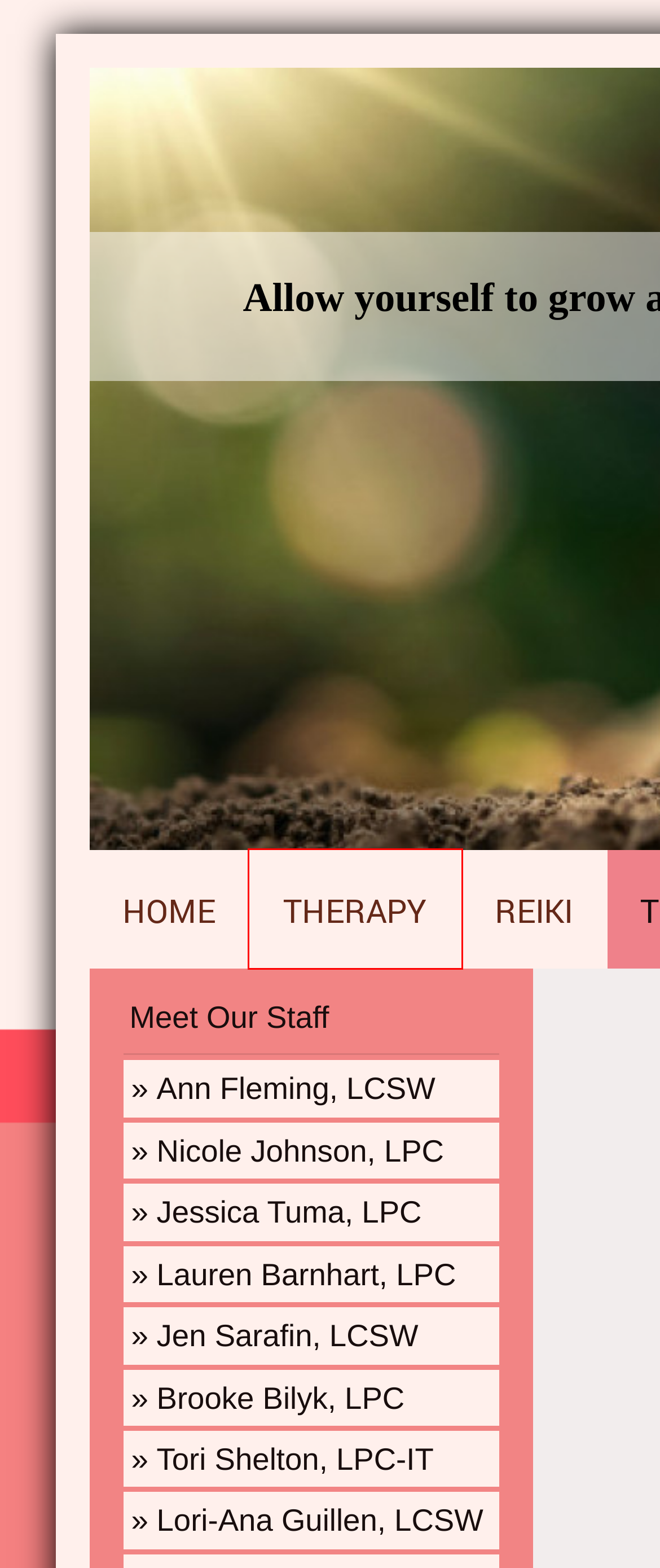You have a screenshot of a webpage, and a red bounding box highlights an element. Select the webpage description that best fits the new page after clicking the element within the bounding box. Options are:
A. Fleming Psychological Services, SC - Nicole Johnson, LPC
B. Fleming Psychological Services, SC - Meet Our Staff
C. Fleming Psychological Services, SC - Jessica Tuma, LPC
D. Fleming Psychological Services, SC - Ann Fleming, LCSW
E. Fleming Psychological Services, SC - Therapy
F. Fleming Psychological Services, SC - Reiki
G. Fleming Psychological Services, SC - Lori-Ana Guillen, LCSW
H. Fleming Psychological Services, SC - Brooke Bilyk, LPC

E